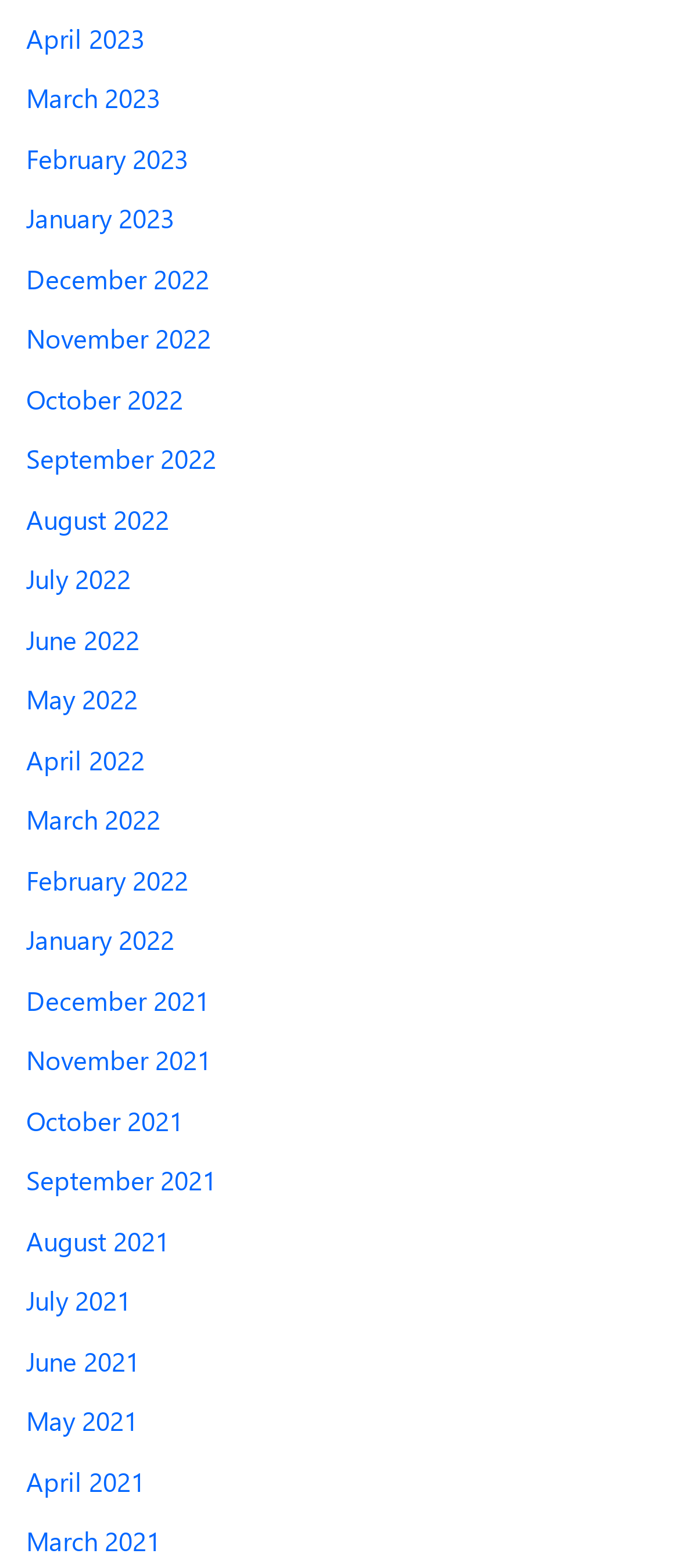Find the bounding box coordinates of the element to click in order to complete this instruction: "Open the menu". The bounding box coordinates must be four float numbers between 0 and 1, denoted as [left, top, right, bottom].

None